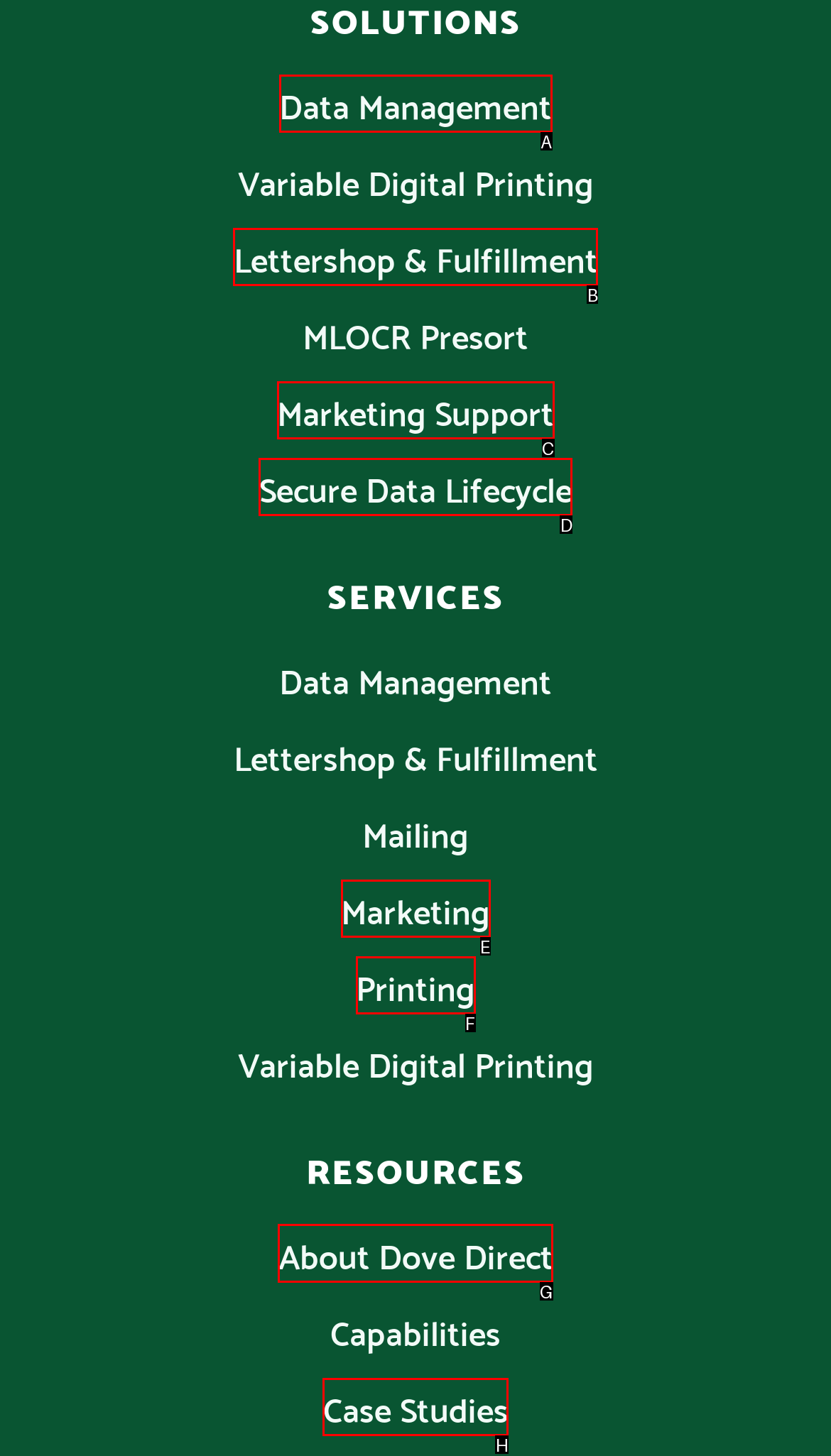What option should I click on to execute the task: Learn about Dove Direct? Give the letter from the available choices.

G